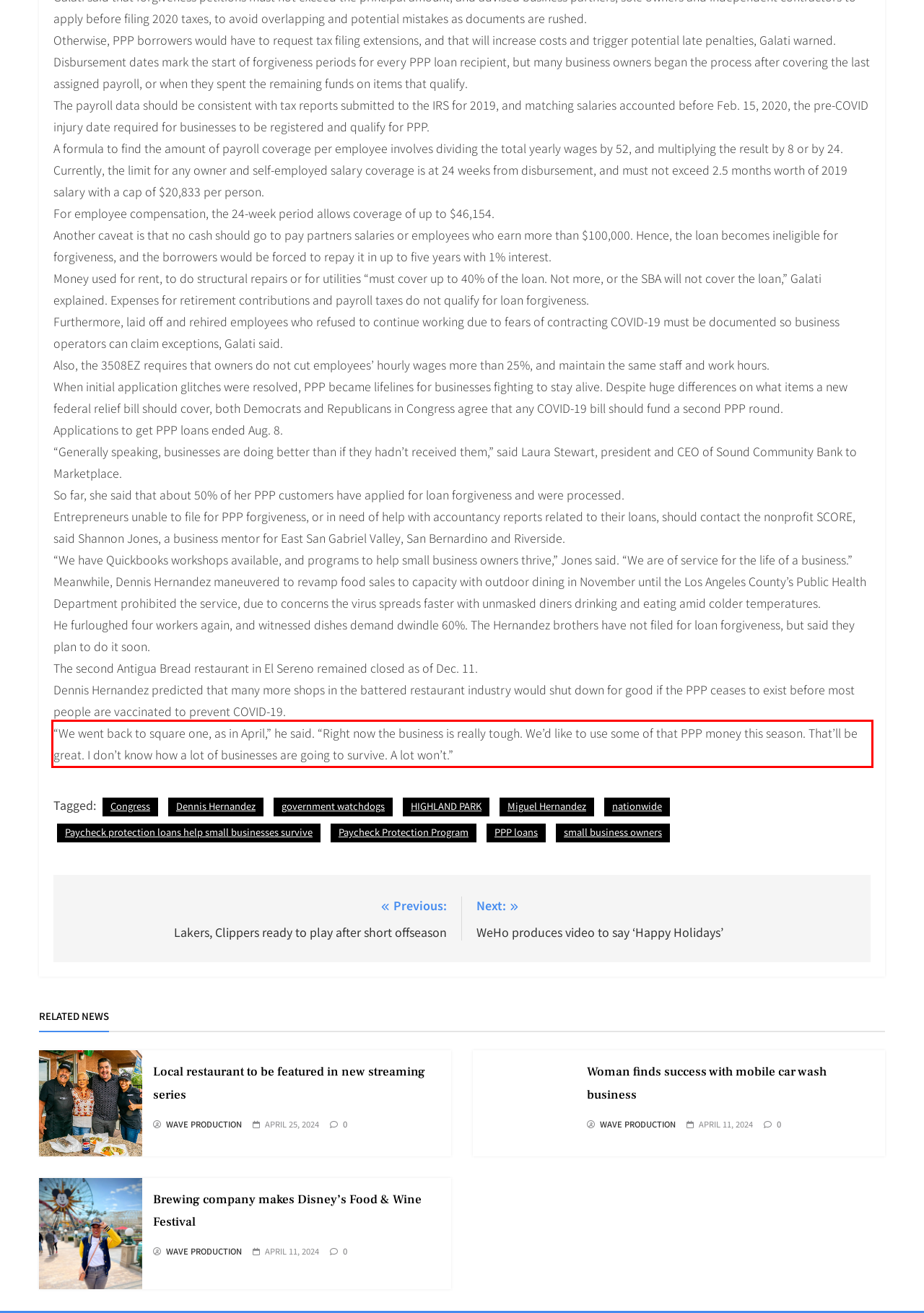Identify and transcribe the text content enclosed by the red bounding box in the given screenshot.

“We went back to square one, as in April,” he said. “Right now the business is really tough. We’d like to use some of that PPP money this season. That’ll be great. I don’t know how a lot of businesses are going to survive. A lot won’t.”